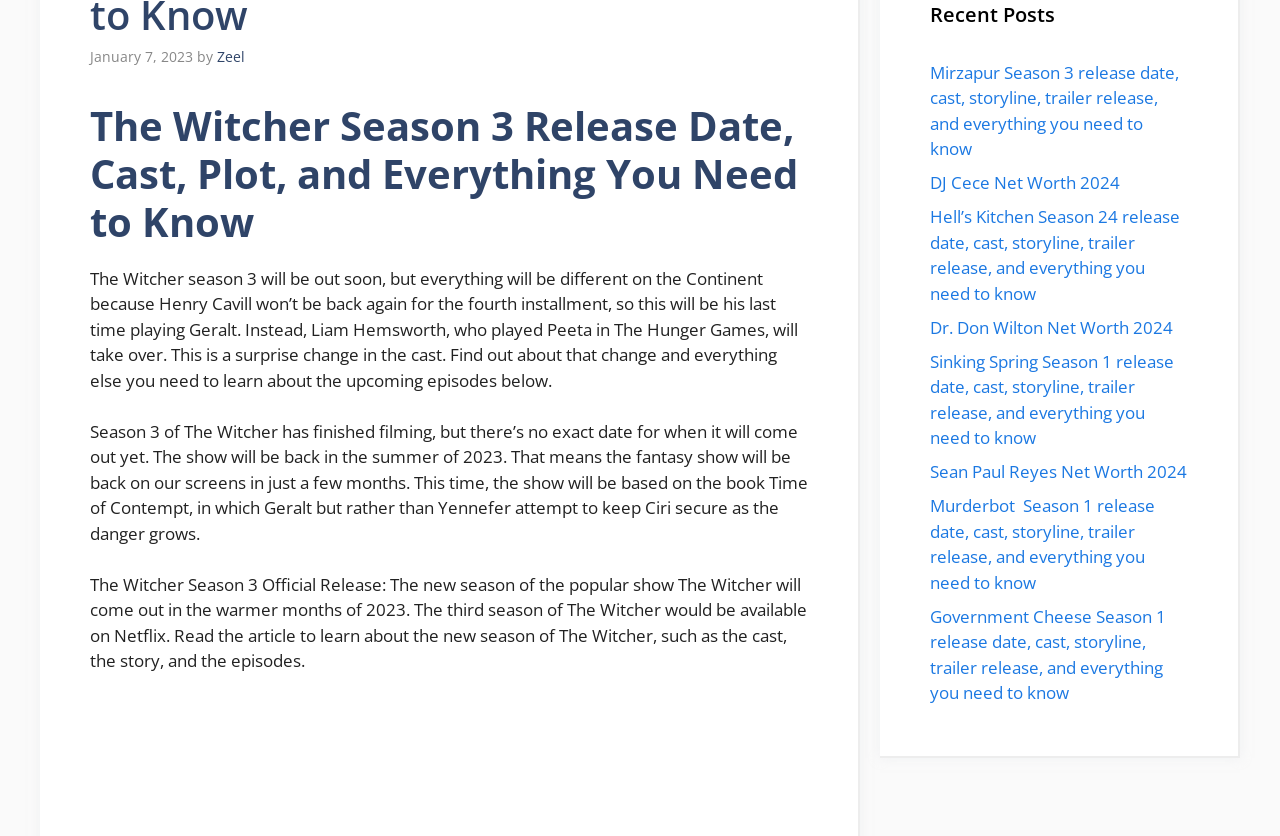Please find the bounding box for the following UI element description. Provide the coordinates in (top-left x, top-left y, bottom-right x, bottom-right y) format, with values between 0 and 1: Zeel

[0.17, 0.056, 0.191, 0.079]